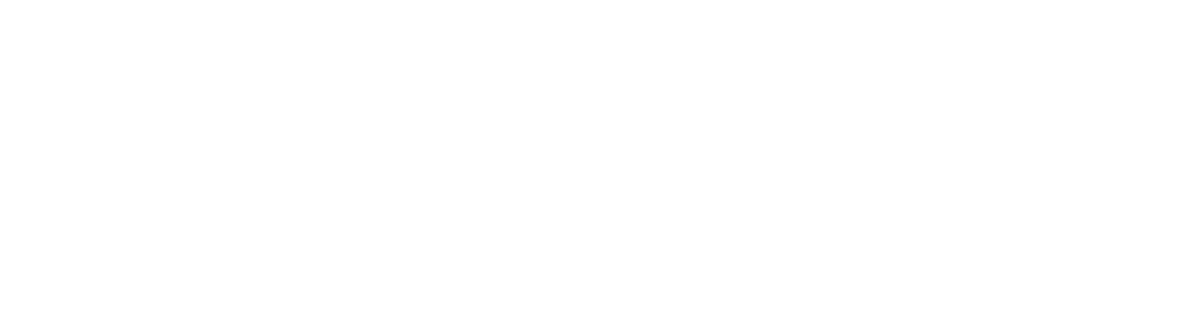Analyze the image and deliver a detailed answer to the question: What is the assured net rental return for investors?

The caption highlights that the property offers a major 6% assured net rental return, making it an attractive option for potential investors.